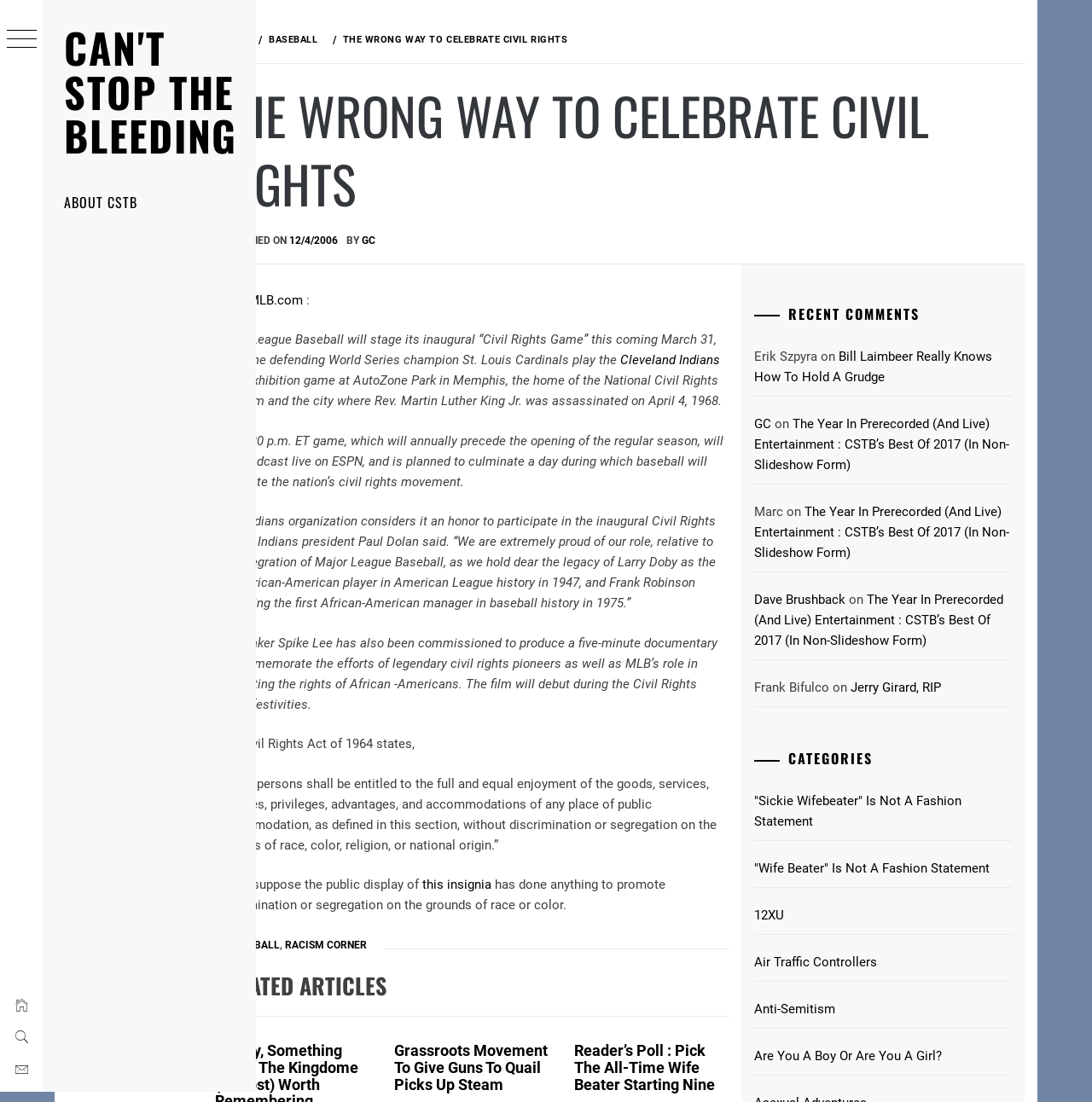Provide your answer to the question using just one word or phrase: What is the name of the filmmaker commissioned to produce a documentary?

Spike Lee